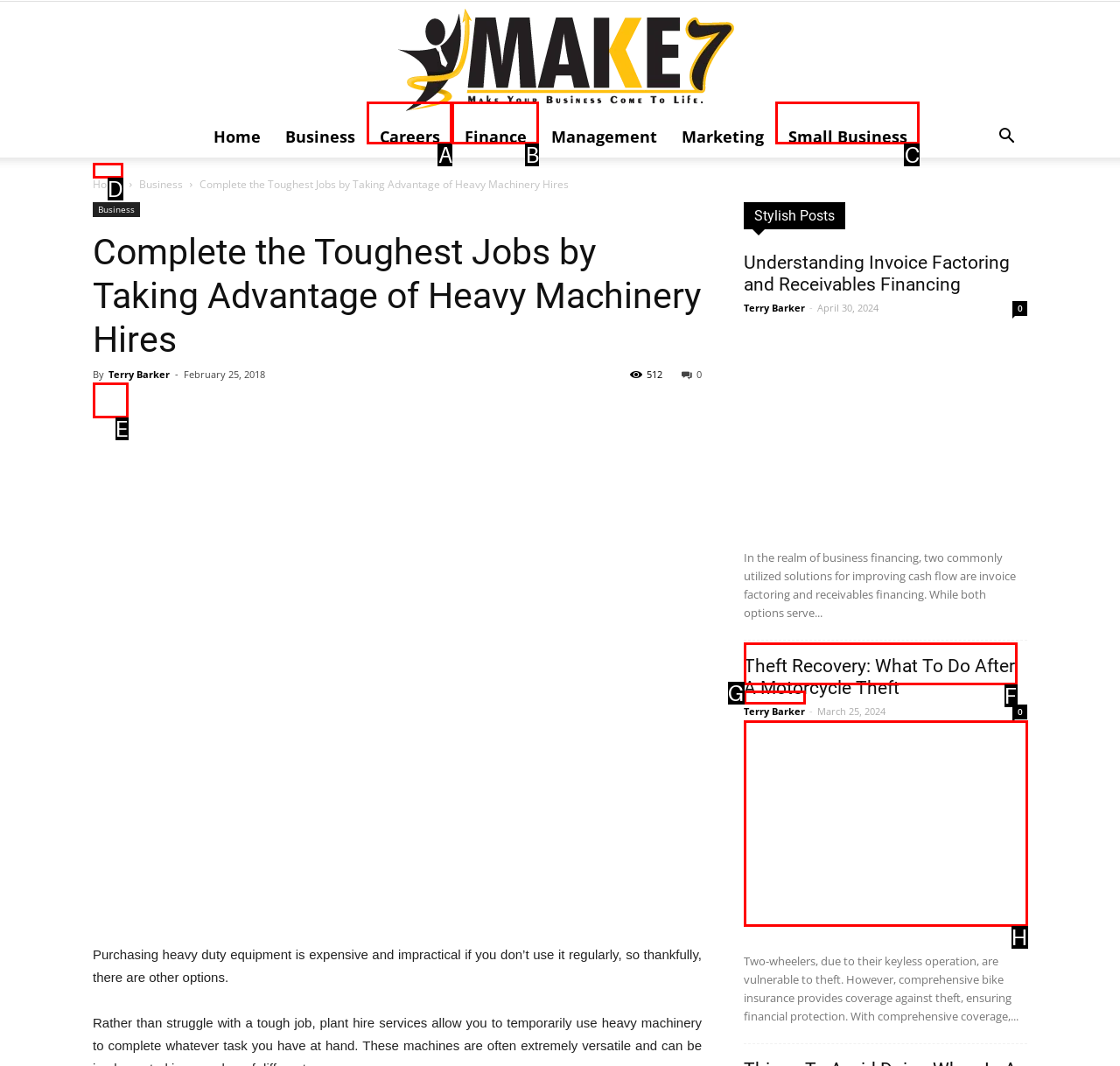Select the HTML element that corresponds to the description: Small Business. Answer with the letter of the matching option directly from the choices given.

C